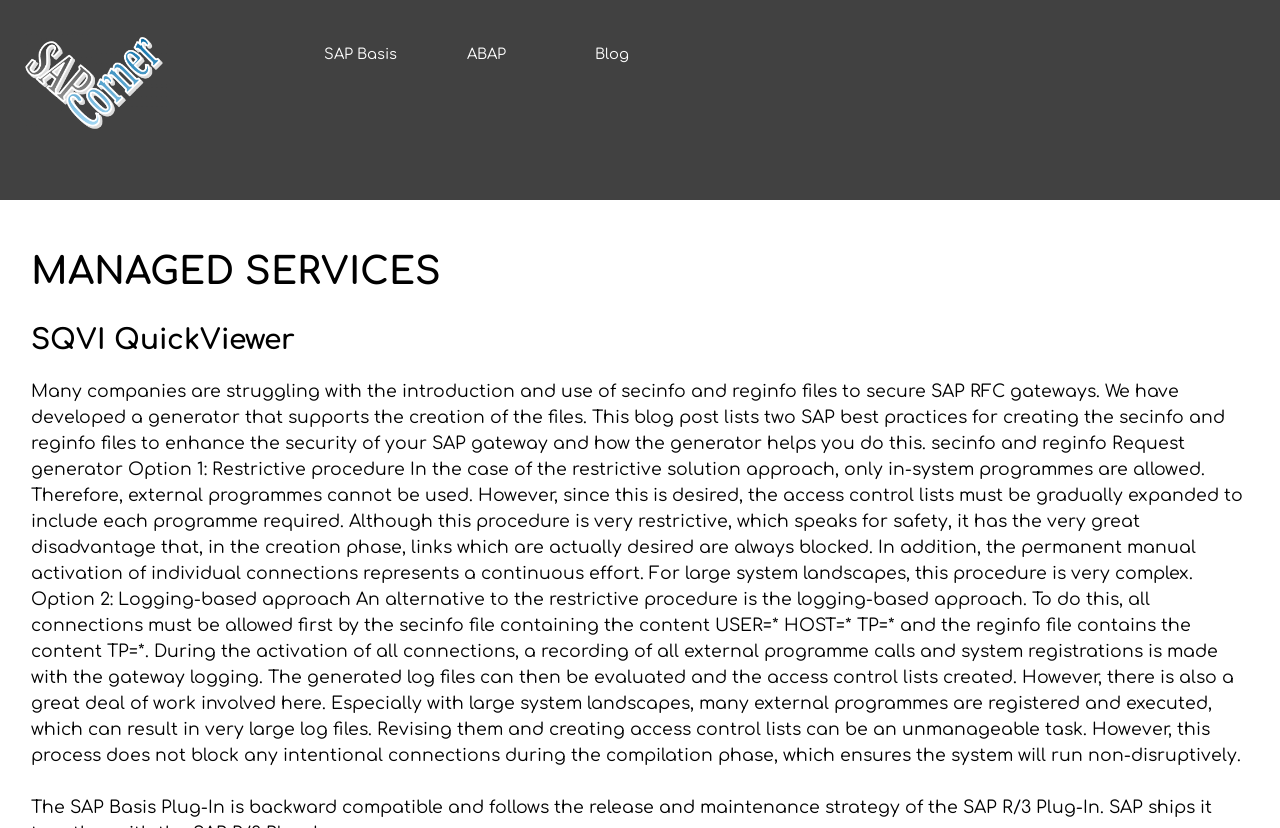Identify the bounding box coordinates for the UI element described by the following text: "Blog". Provide the coordinates as four float numbers between 0 and 1, in the format [left, top, right, bottom].

[0.435, 0.047, 0.521, 0.083]